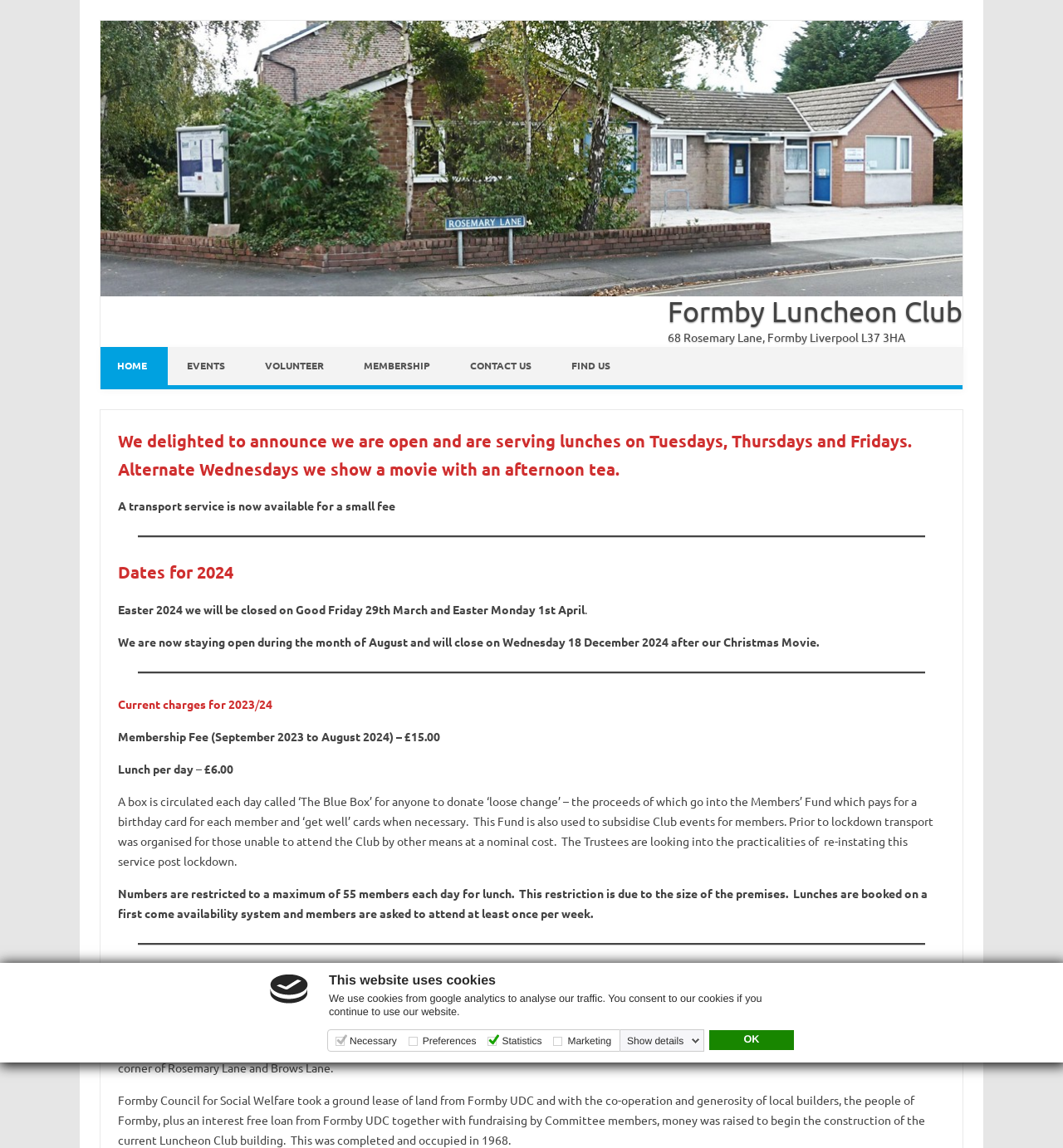Create a full and detailed caption for the entire webpage.

The webpage is about Formby Luncheon Club, a member's club for people over 60. At the top, there is a logo and a heading that says "This website uses cookies" with a description of the cookies used. Below this, there is a dialog box with checkboxes for necessary, preference, statistics, and marketing cookies, along with a link to show details.

On the left side, there is a navigation menu with links to "HOME", "EVENTS", "VOLUNTEER", "MEMBERSHIP", "CONTACT US", and "FIND US". The "FIND US" link has a sub-section with information about the club's opening hours, transport service, and dates for 2024.

The main content of the webpage is divided into sections separated by horizontal lines. The first section announces that the club is open and serving lunches on Tuesdays, Thursdays, and Fridays, with movie afternoons on alternate Wednesdays. The second section lists the dates for 2024, including Easter and Christmas closures. The third section lists the current charges for 2023, including membership fees and lunch prices.

The fourth section explains the "Blue Box" donation system, which collects loose change to fund birthday cards and "get well" cards for members, as well as subsidizing club events. The fifth section explains the club's capacity limit of 55 members per day and the booking system for lunches.

The final section provides information about the history of the Formby Luncheon Club, which was established in 1965 and has been operated by the Formby Council for Voluntary Service Ltd since 1996. The club's building was constructed in 1968 with the help of local builders, fundraising, and an interest-free loan from the council.